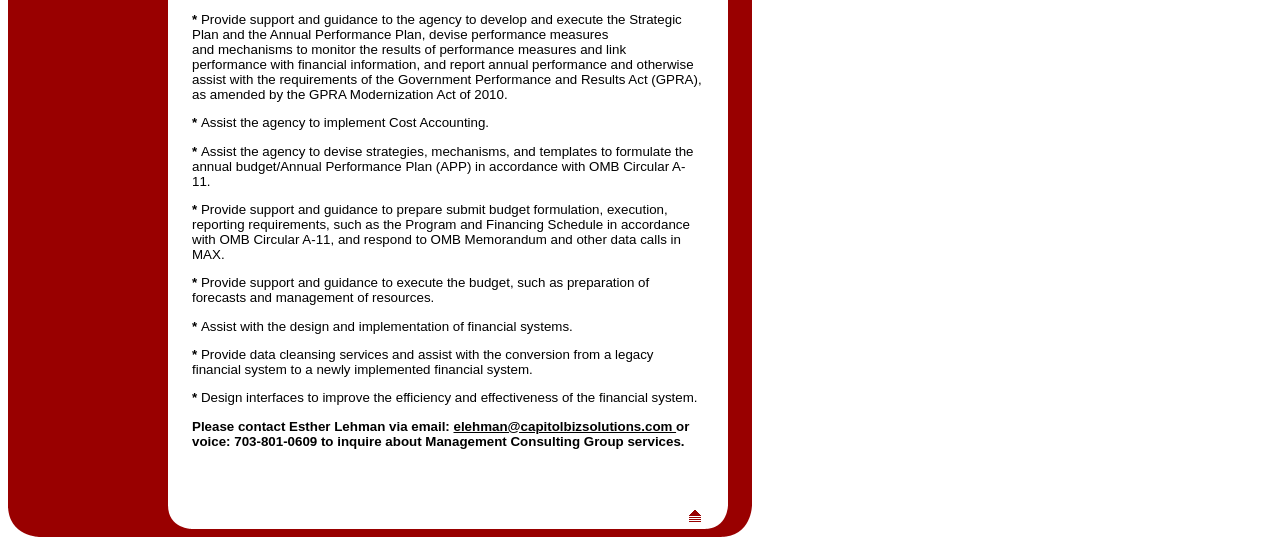Respond with a single word or short phrase to the following question: 
What is the contact information of Esther Lehman?

elehman@capitolbizsolutions.com